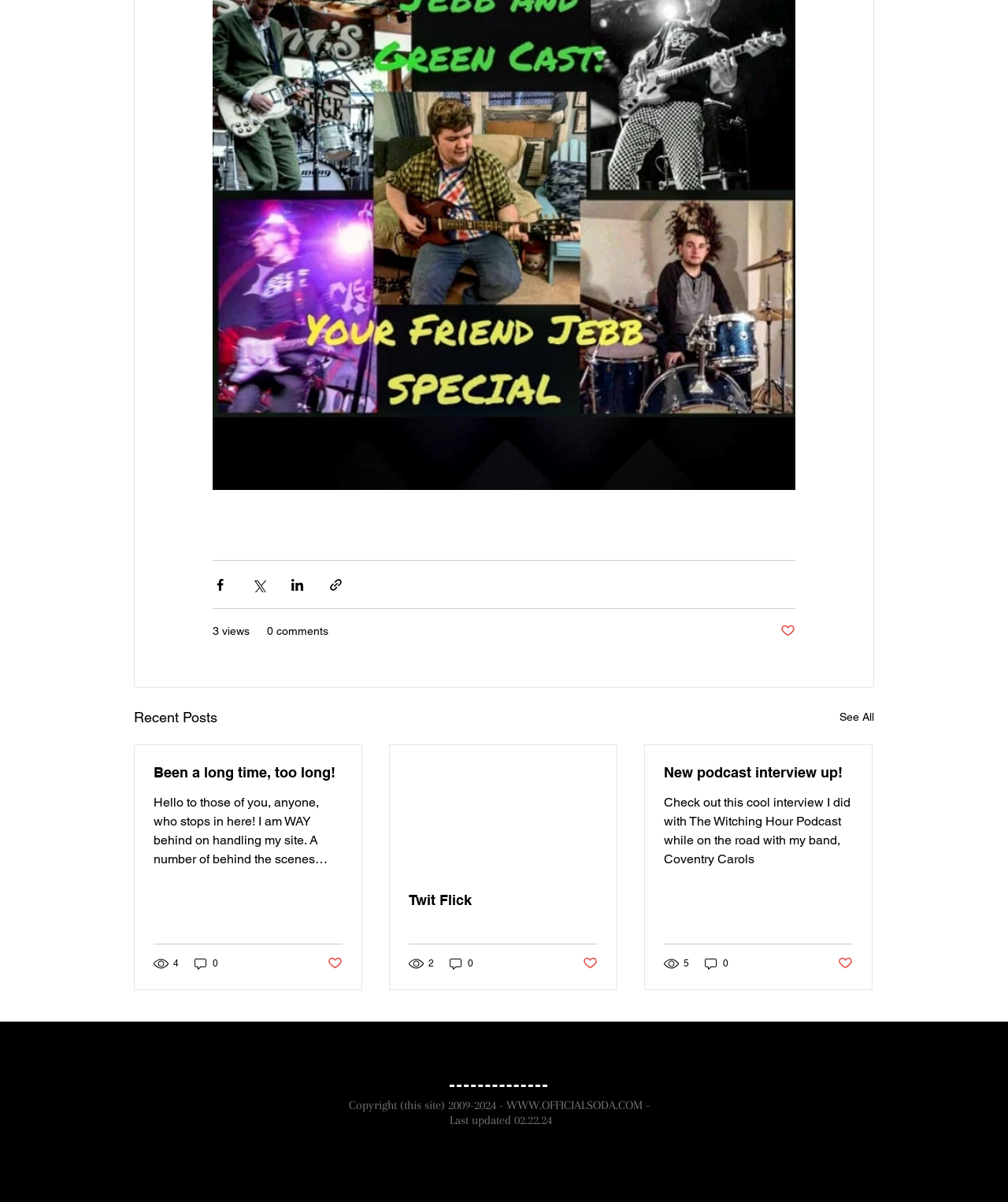Locate the bounding box coordinates of the area you need to click to fulfill this instruction: 'See all recent posts'. The coordinates must be in the form of four float numbers ranging from 0 to 1: [left, top, right, bottom].

[0.833, 0.587, 0.867, 0.606]